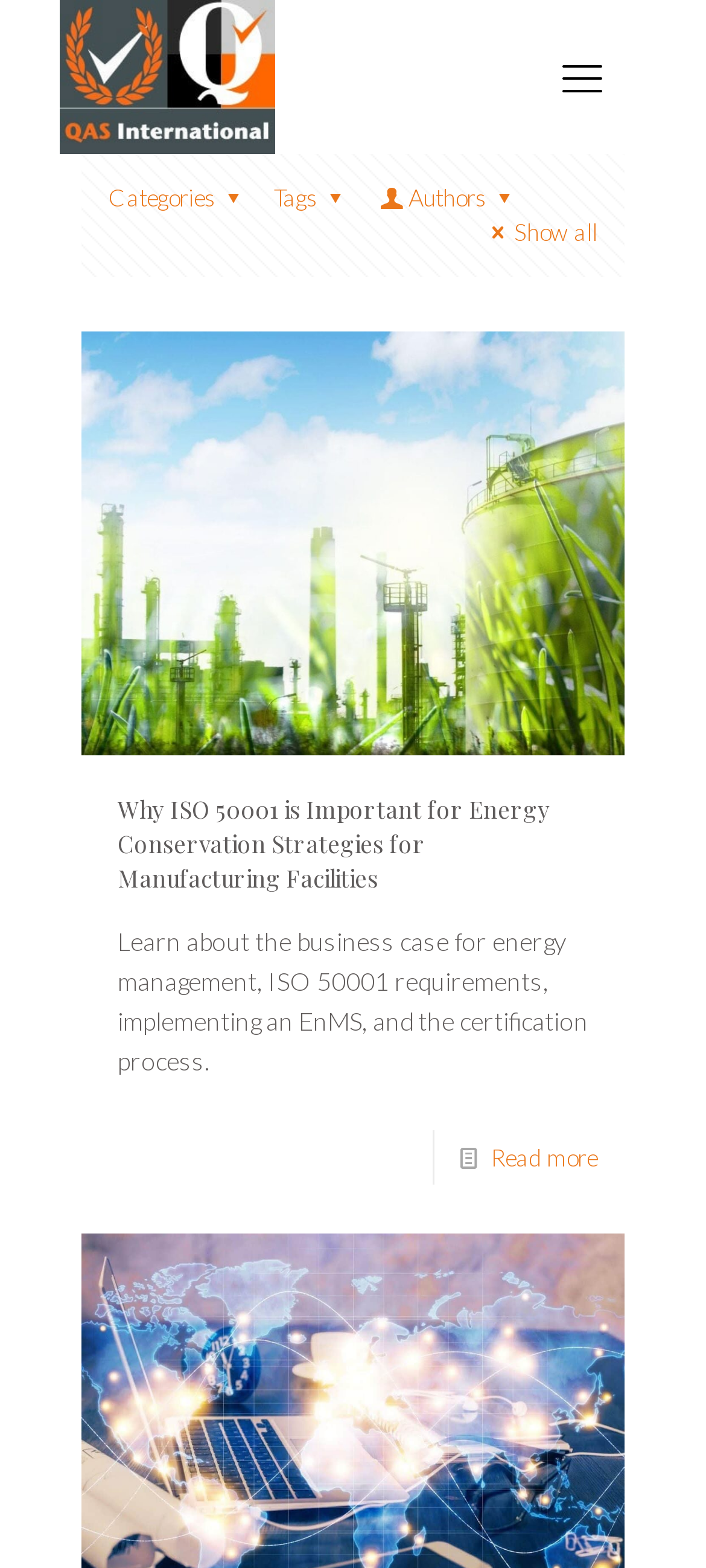Determine the bounding box coordinates for the area that needs to be clicked to fulfill this task: "zoom in the image". The coordinates must be given as four float numbers between 0 and 1, i.e., [left, top, right, bottom].

[0.792, 0.223, 0.859, 0.253]